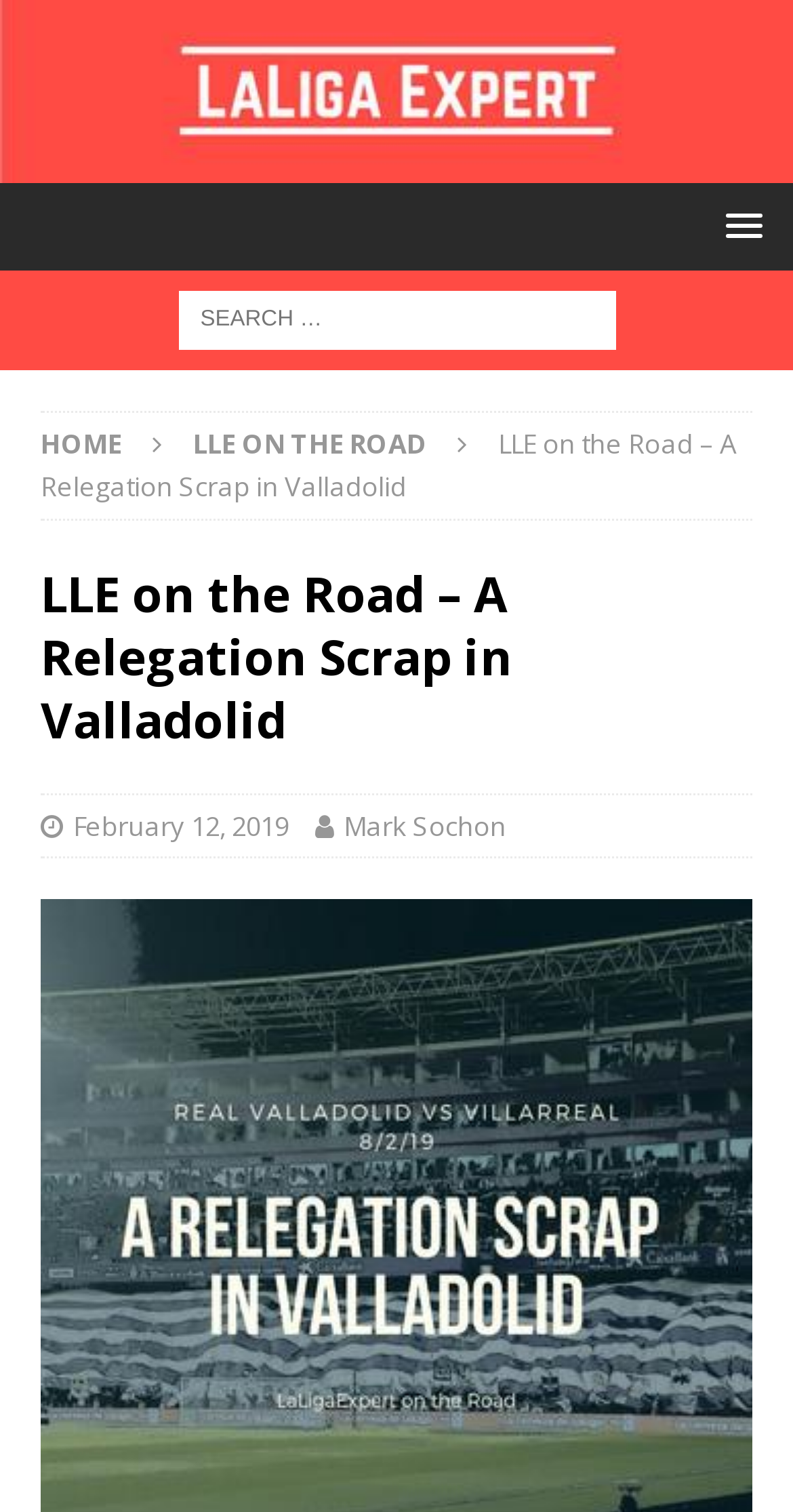Who is the author of the article?
From the image, respond with a single word or phrase.

Mark Sochon